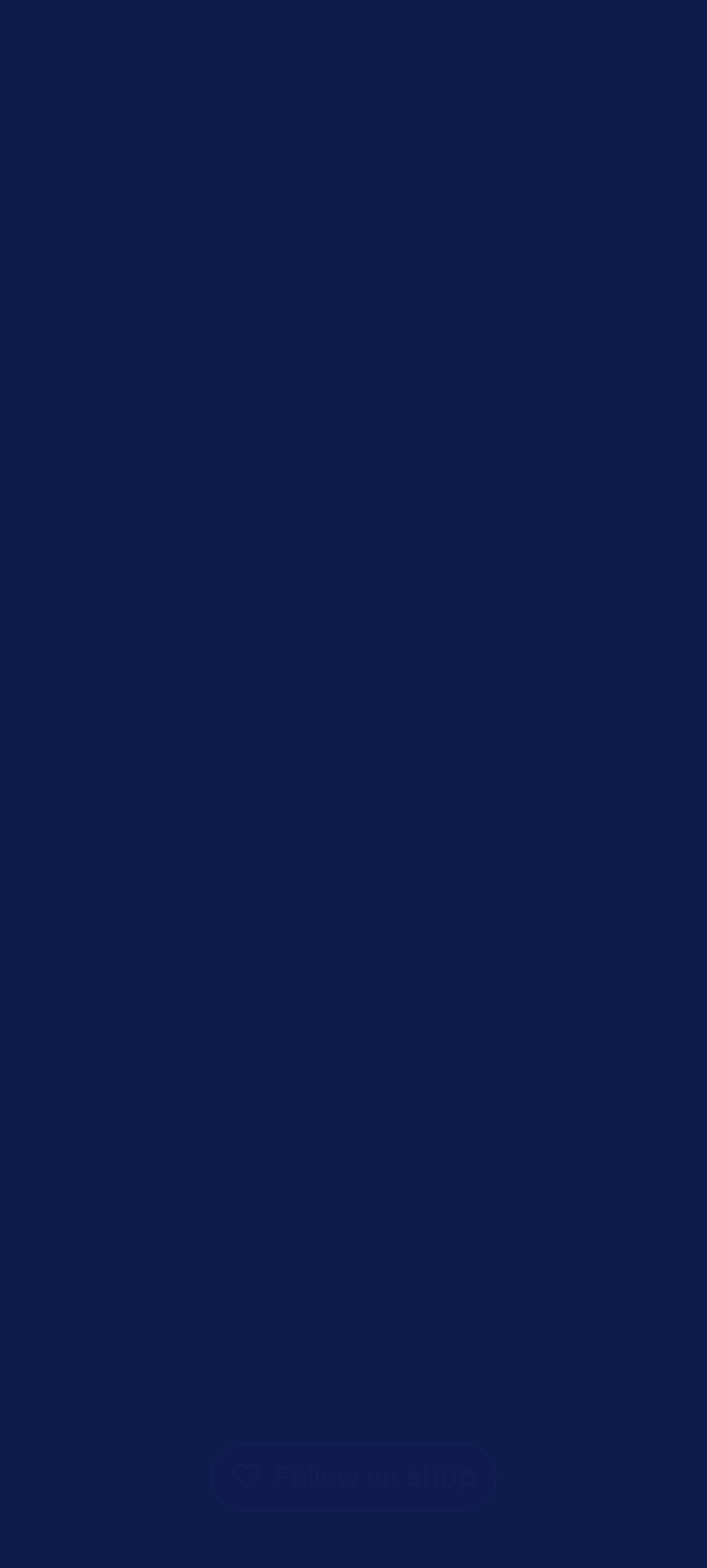Bounding box coordinates are specified in the format (top-left x, top-left y, bottom-right x, bottom-right y). All values are floating point numbers bounded between 0 and 1. Please provide the bounding box coordinate of the region this sentence describes: Pillows

[0.21, 0.22, 0.344, 0.238]